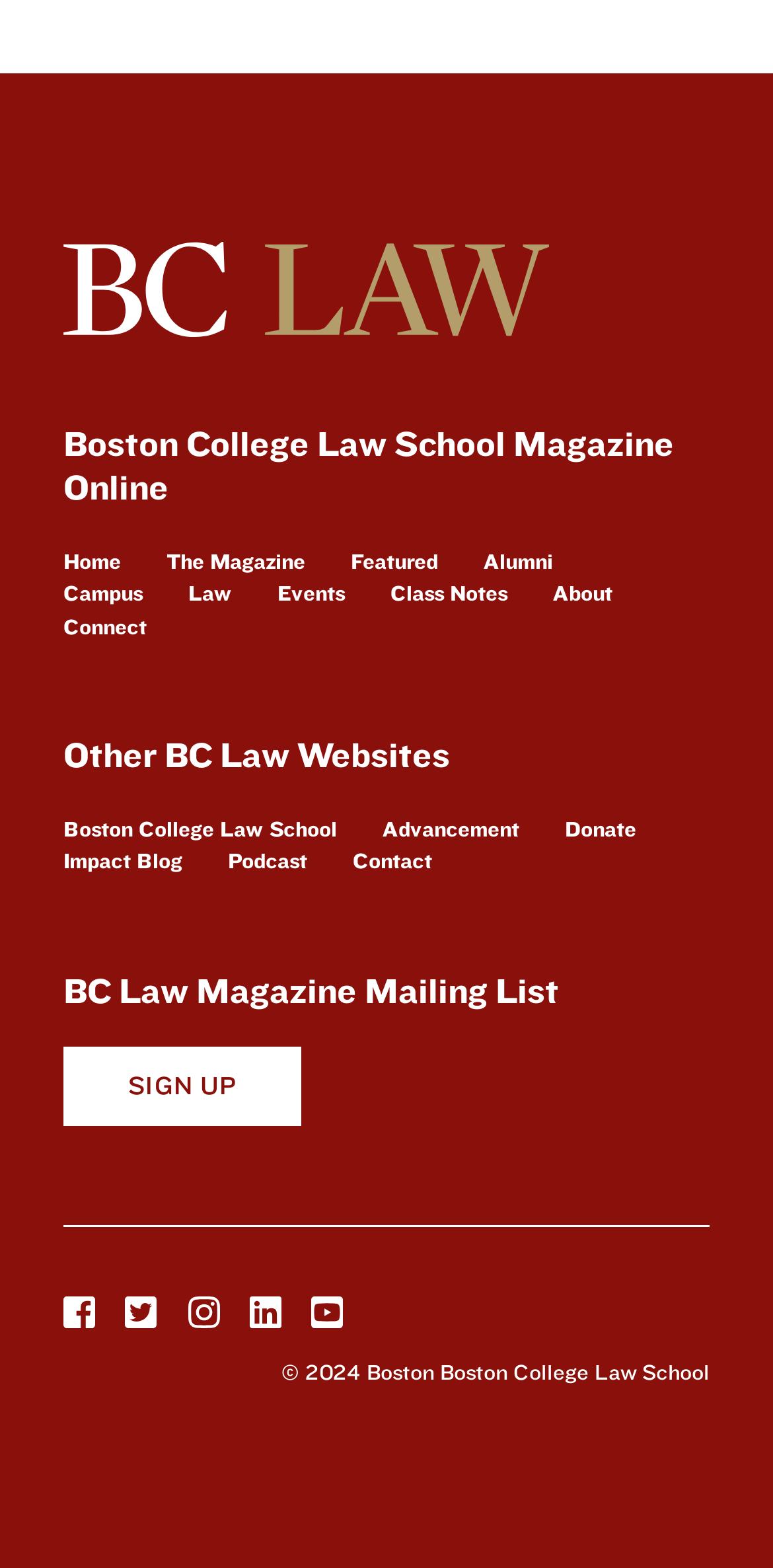Find the bounding box coordinates of the element's region that should be clicked in order to follow the given instruction: "Click the Home link". The coordinates should consist of four float numbers between 0 and 1, i.e., [left, top, right, bottom].

[0.082, 0.348, 0.156, 0.372]